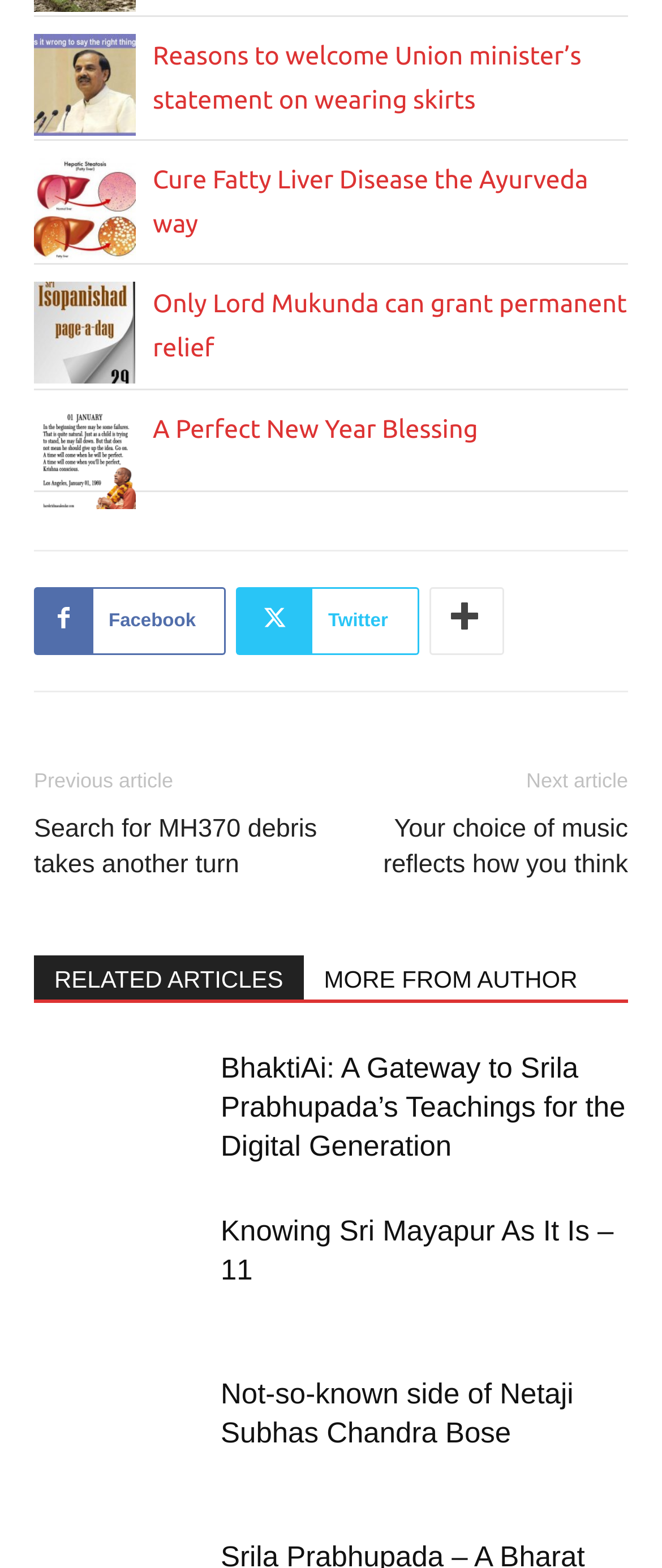Locate the bounding box coordinates of the area that needs to be clicked to fulfill the following instruction: "Click on the link to read about Reasons to welcome Union minister’s statement on wearing skirts". The coordinates should be in the format of four float numbers between 0 and 1, namely [left, top, right, bottom].

[0.051, 0.022, 0.205, 0.087]